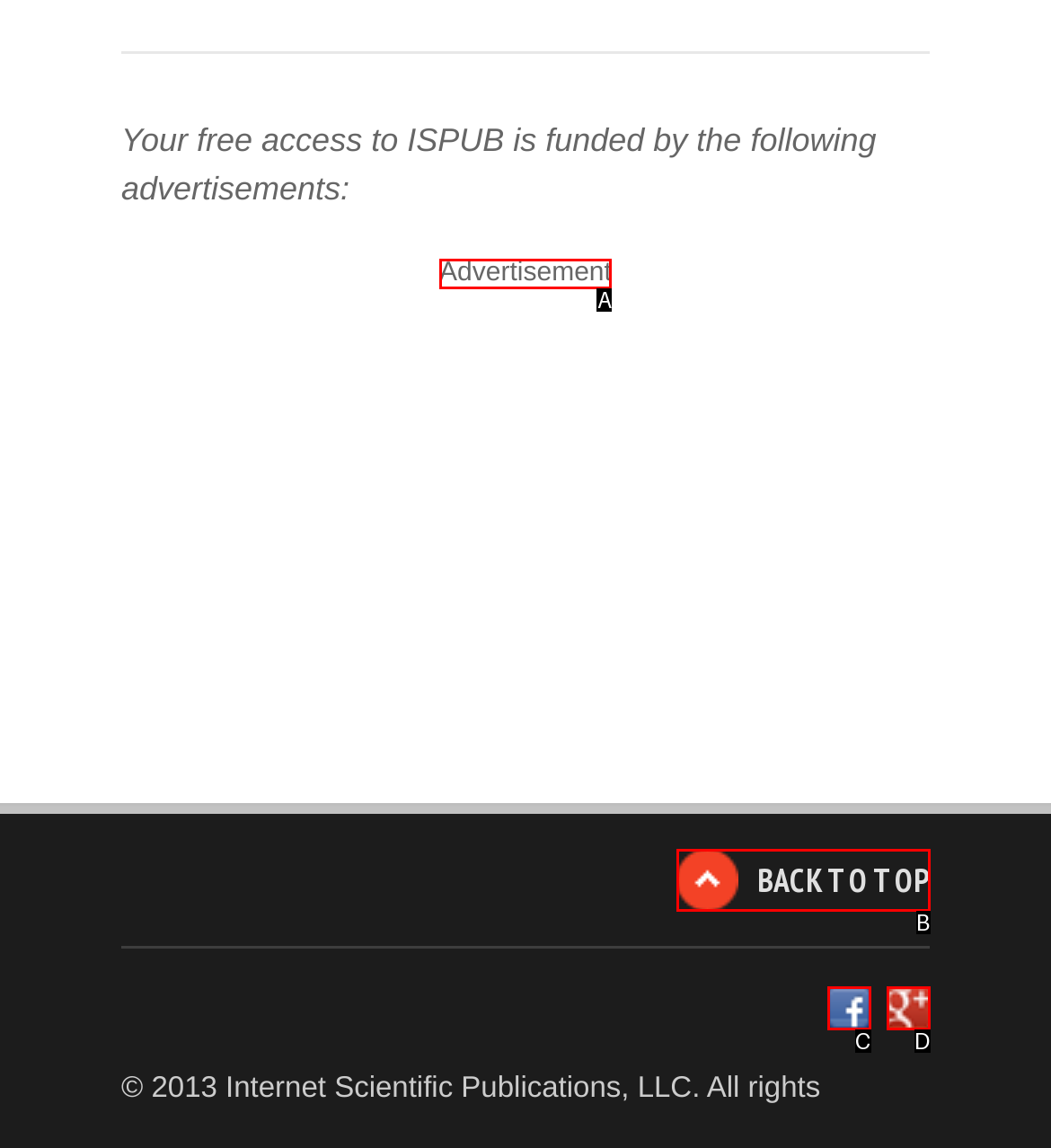Determine which HTML element corresponds to the description: BACK TO TOP. Provide the letter of the correct option.

B